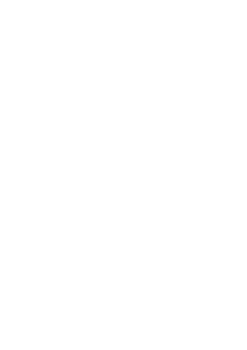Based on the image, please respond to the question with as much detail as possible:
What type of platform is the branding related to?

The promotional context and the emphasis on premium offerings suggest that the branding is related to an online platform, possibly focusing on technology or entertainment services, such as streaming or digital media.